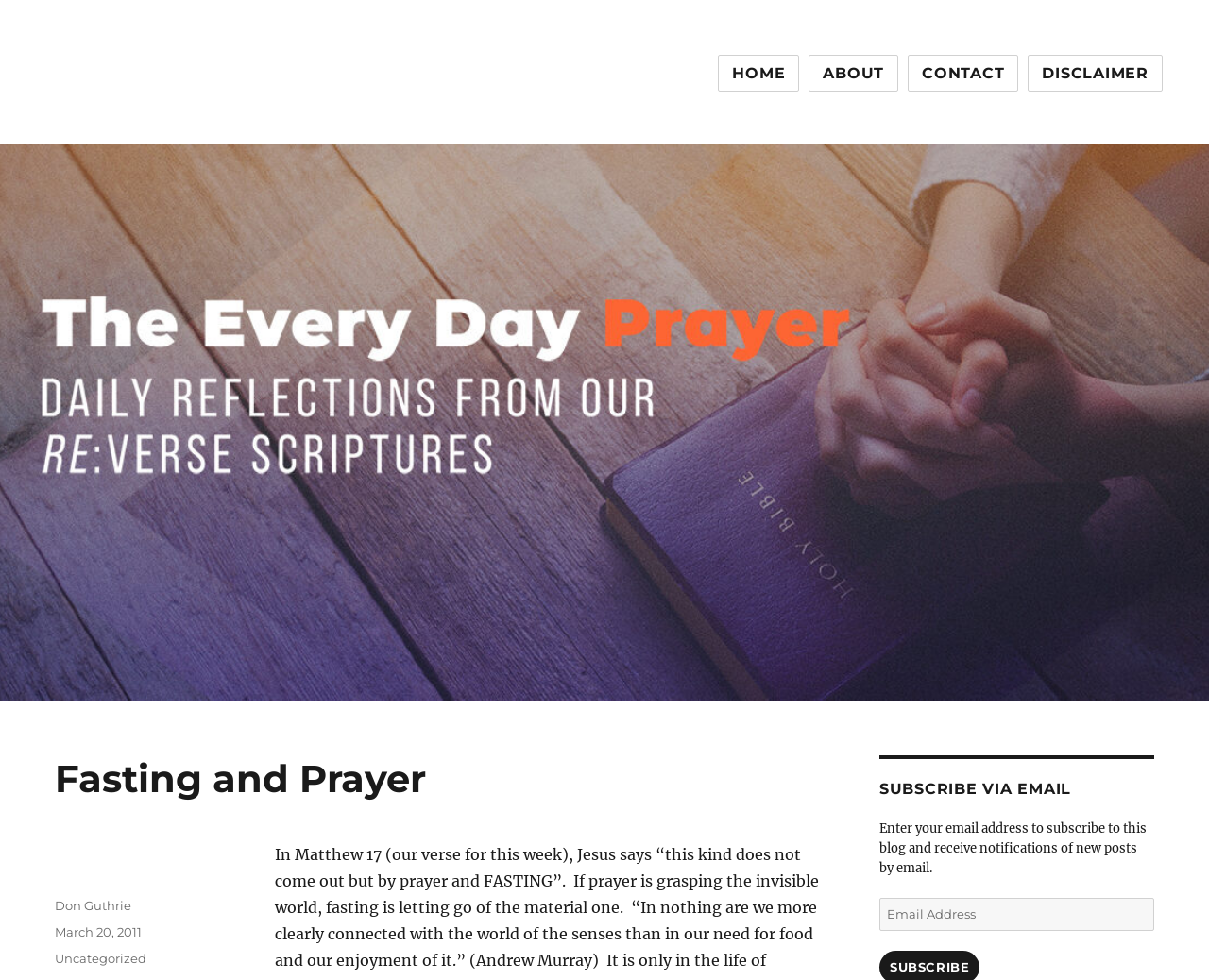Determine the coordinates of the bounding box that should be clicked to complete the instruction: "go to home page". The coordinates should be represented by four float numbers between 0 and 1: [left, top, right, bottom].

[0.594, 0.056, 0.661, 0.093]